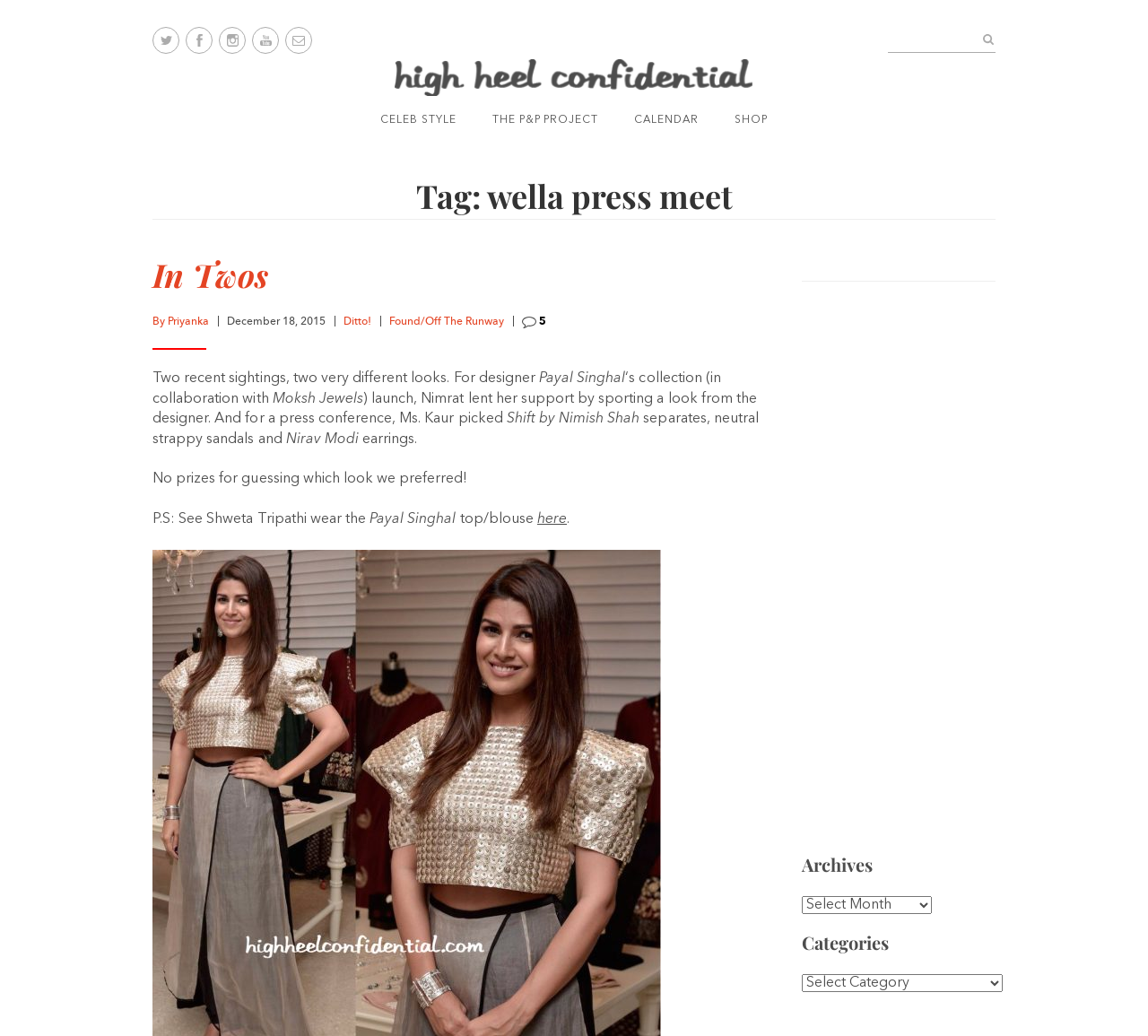Can you show the bounding box coordinates of the region to click on to complete the task described in the instruction: "Read the article 'In Twos'"?

[0.133, 0.243, 0.679, 0.287]